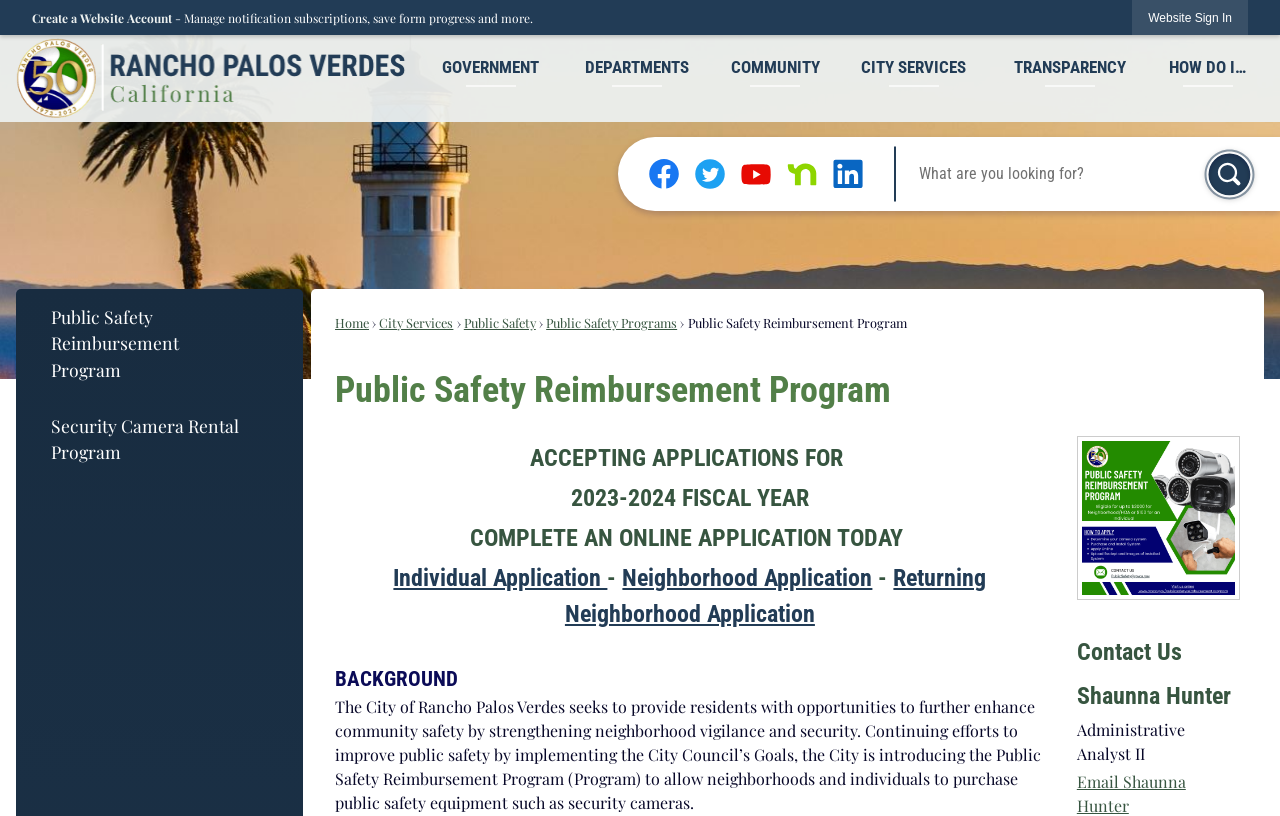Who is the contact person for the program?
Using the visual information from the image, give a one-word or short-phrase answer.

Shaunna Hunter